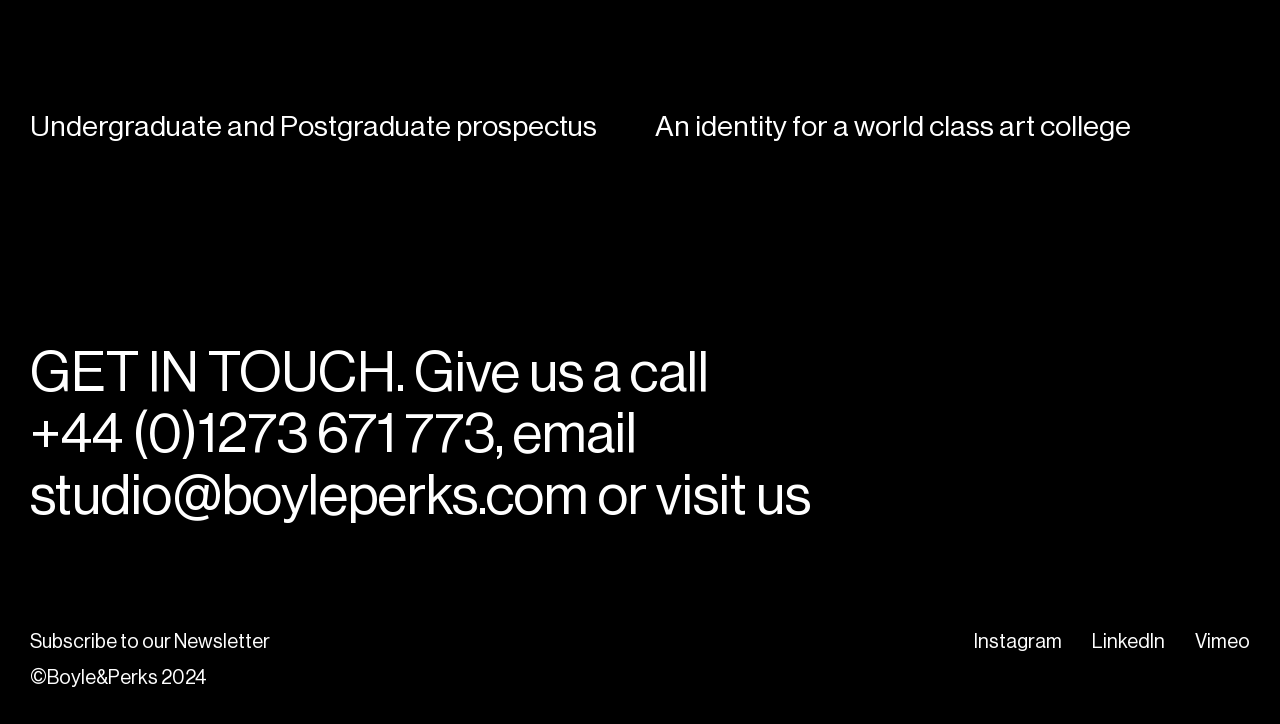What social media platforms are linked?
Analyze the screenshot and provide a detailed answer to the question.

I found the social media platforms by looking at the links at the bottom of the page, which are 'Instagram', 'LinkedIn', and 'Vimeo'.